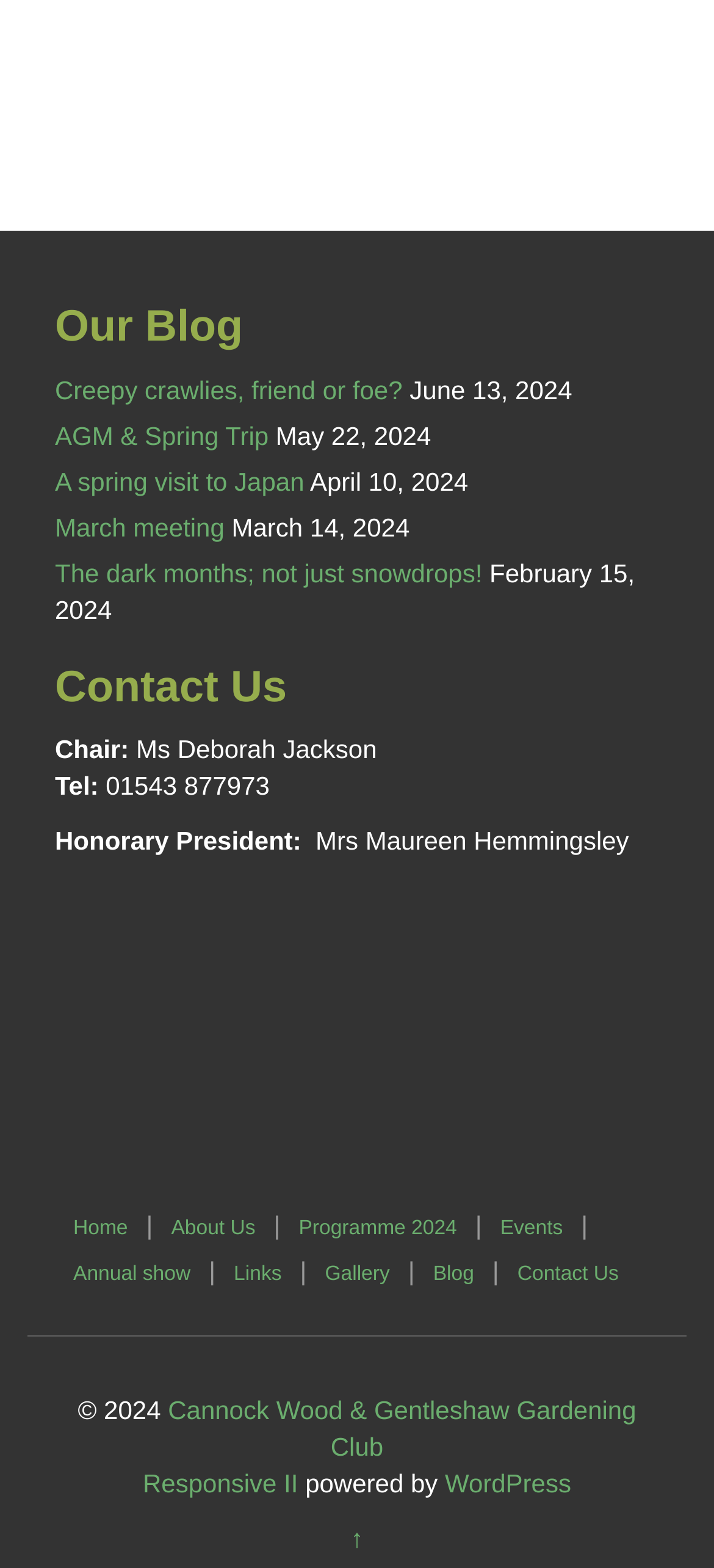Answer the question using only a single word or phrase: 
What is the phone number of the chairperson?

01543 877973